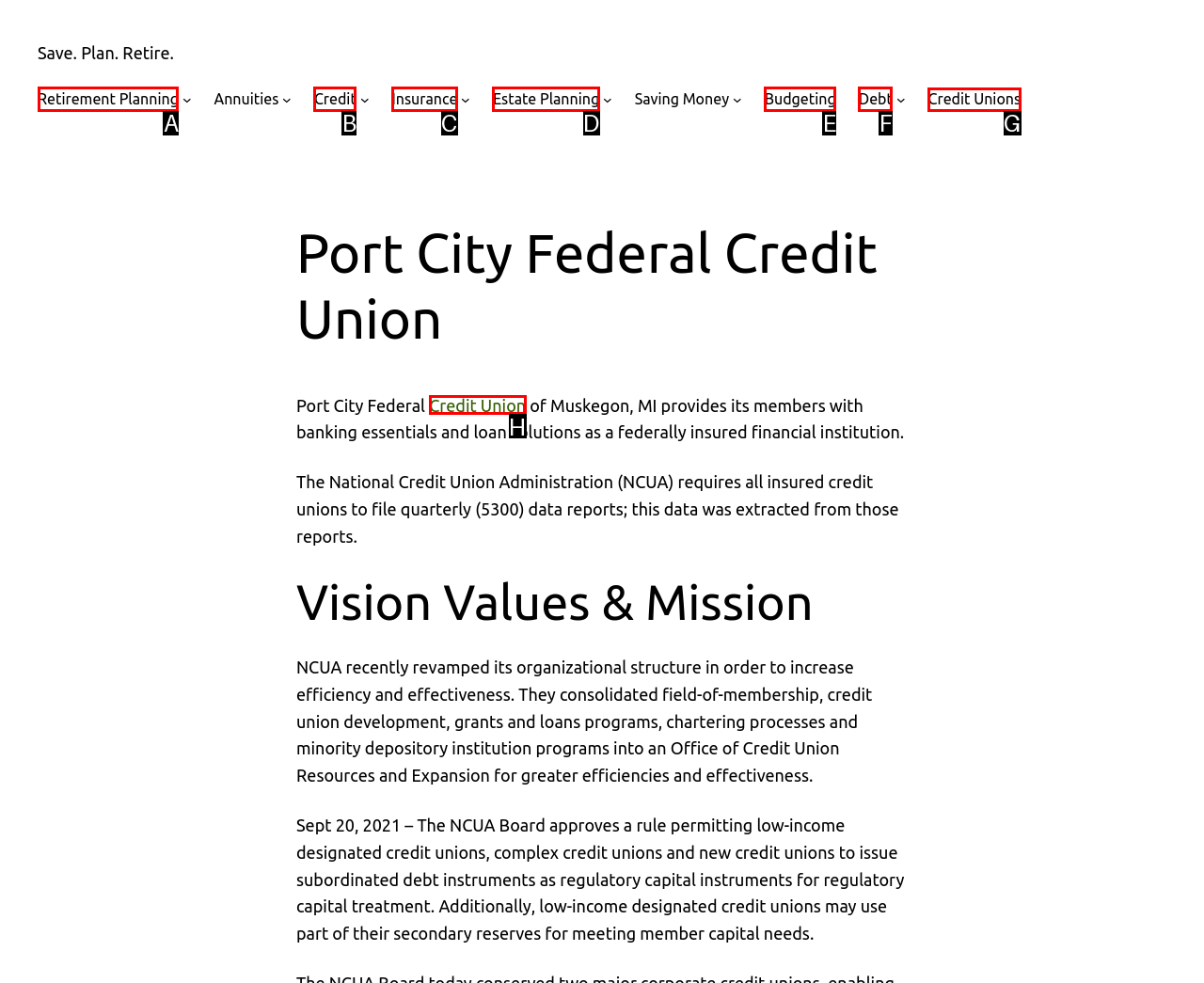Which option should you click on to fulfill this task: Go to Credit Unions? Answer with the letter of the correct choice.

G